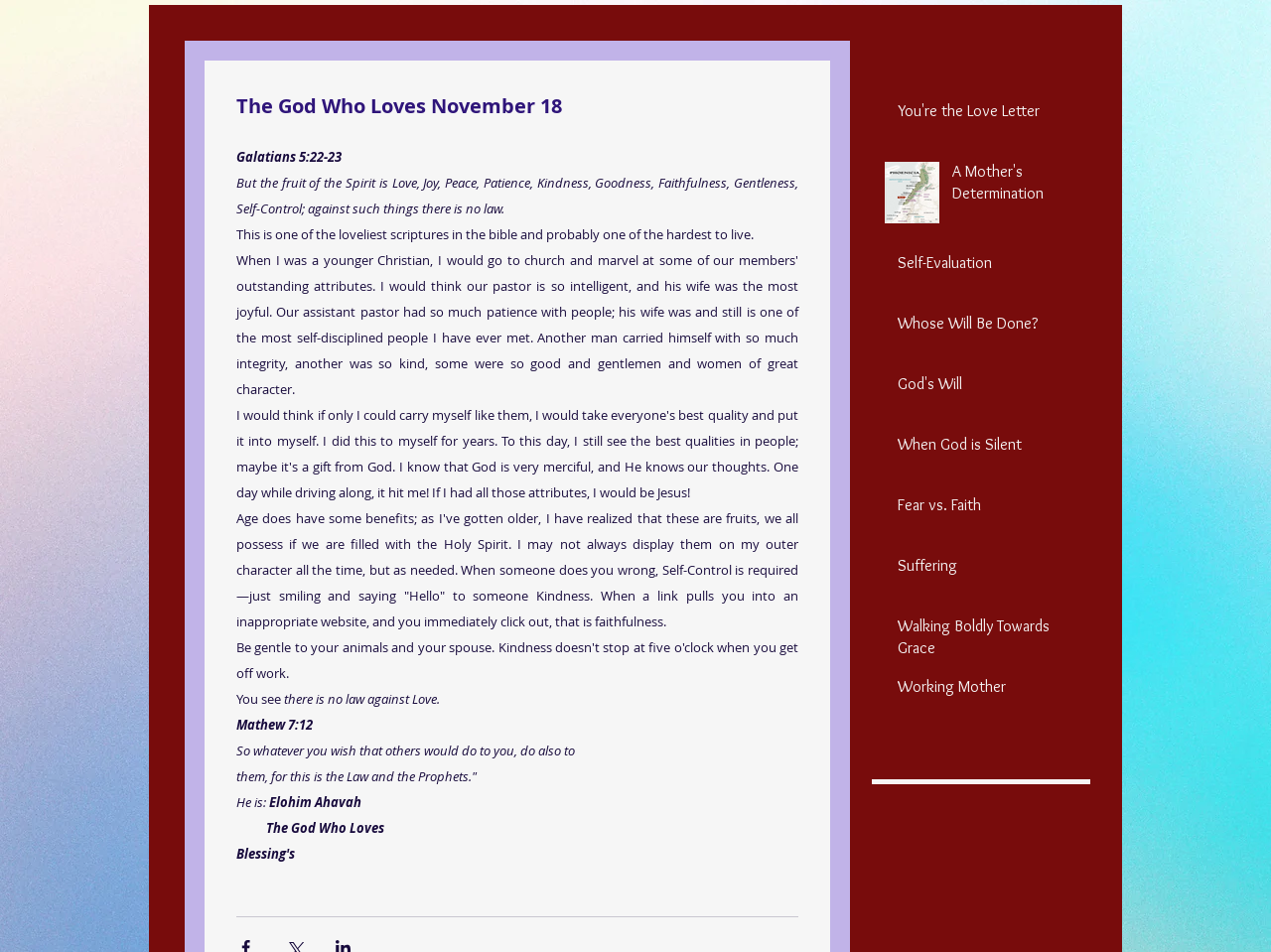Indicate the bounding box coordinates of the element that needs to be clicked to satisfy the following instruction: "Select the article 'A Mother's Determination'". The coordinates should be four float numbers between 0 and 1, i.e., [left, top, right, bottom].

[0.749, 0.169, 0.848, 0.224]